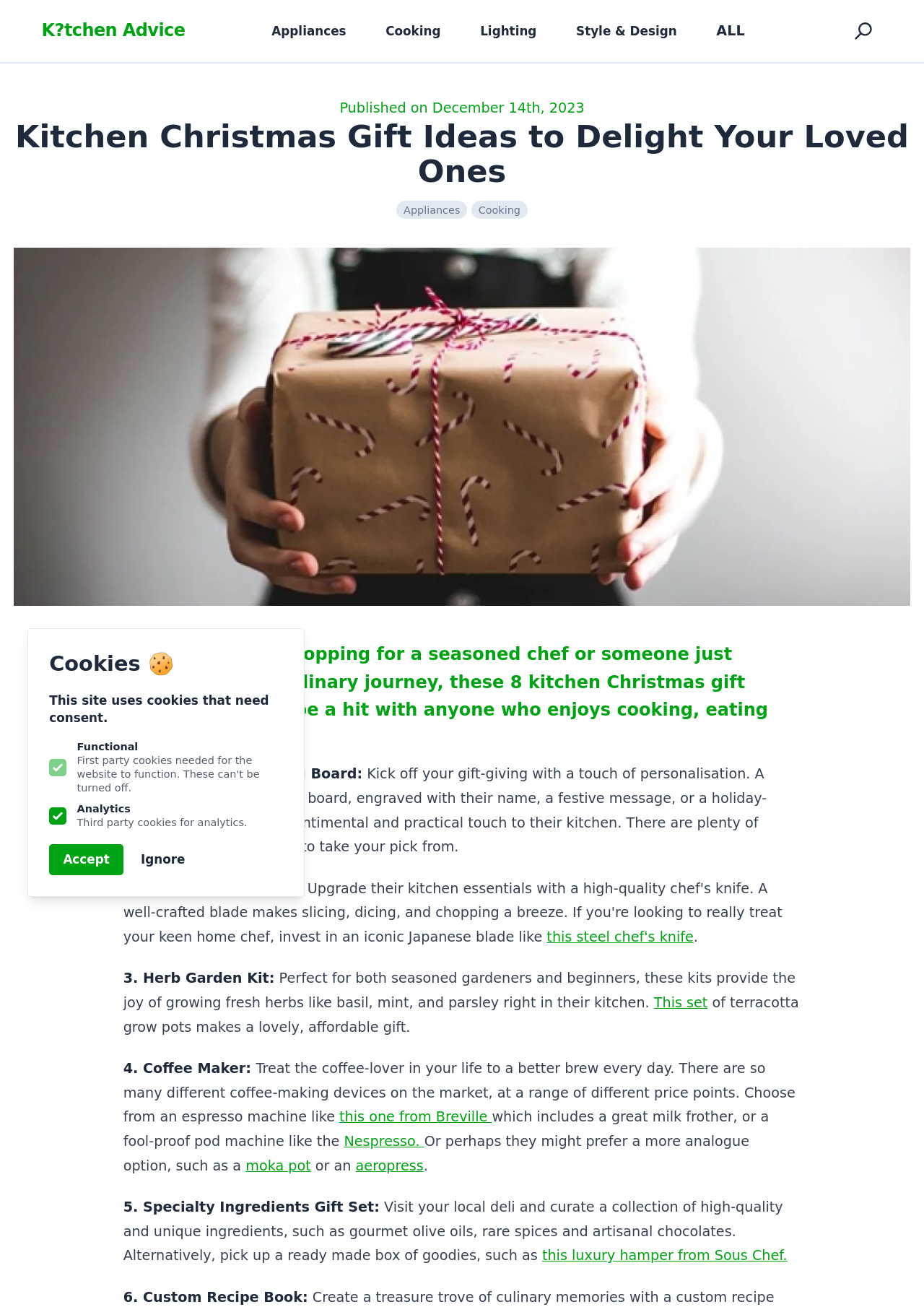Identify the bounding box coordinates of the clickable region necessary to fulfill the following instruction: "Check out 'Etsy'". The bounding box coordinates should be four float numbers between 0 and 1, i.e., [left, top, right, bottom].

[0.289, 0.641, 0.321, 0.654]